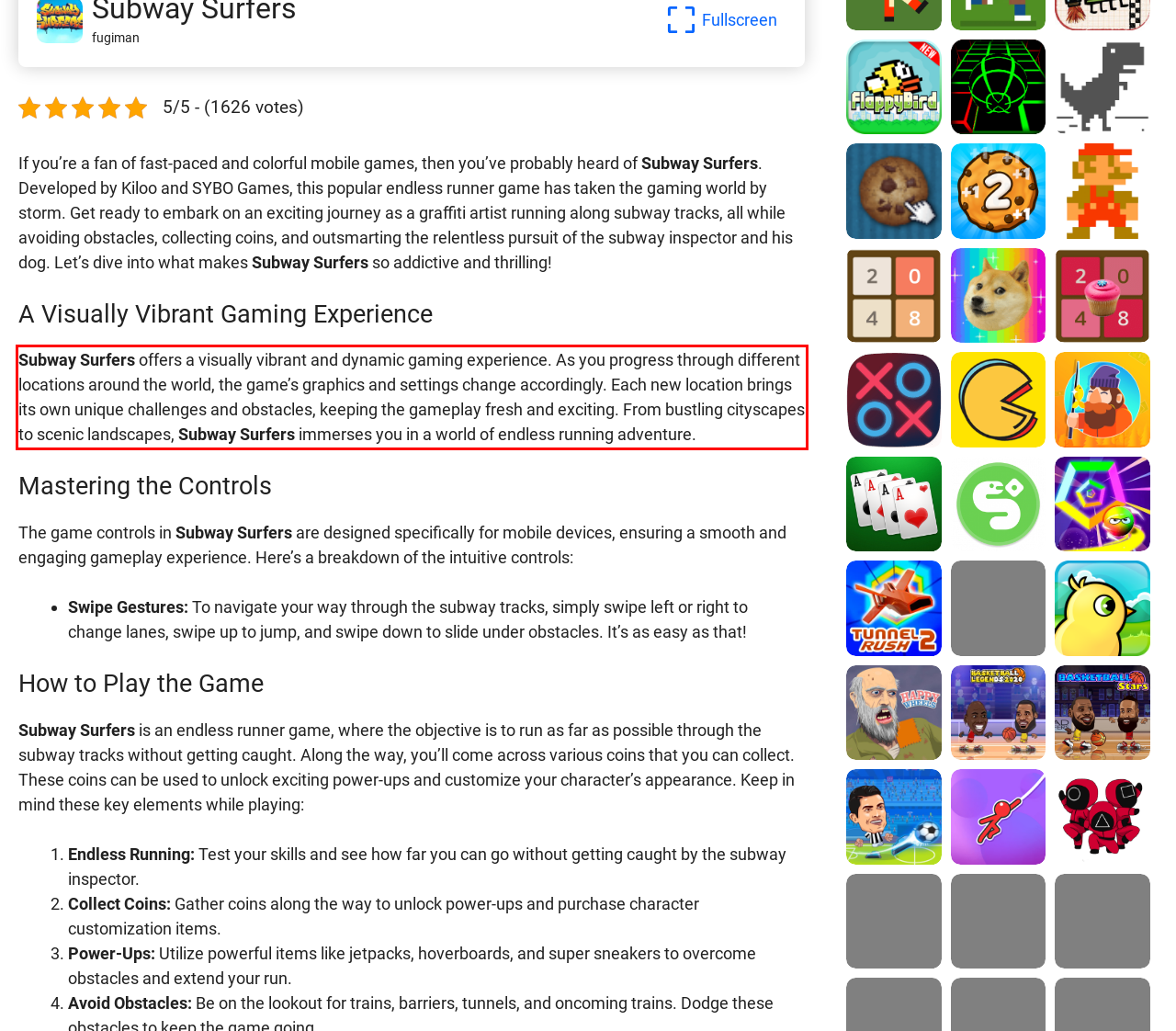Please look at the screenshot provided and find the red bounding box. Extract the text content contained within this bounding box.

Subway Surfers offers a visually vibrant and dynamic gaming experience. As you progress through different locations around the world, the game’s graphics and settings change accordingly. Each new location brings its own unique challenges and obstacles, keeping the gameplay fresh and exciting. From bustling cityscapes to scenic landscapes, Subway Surfers immerses you in a world of endless running adventure.